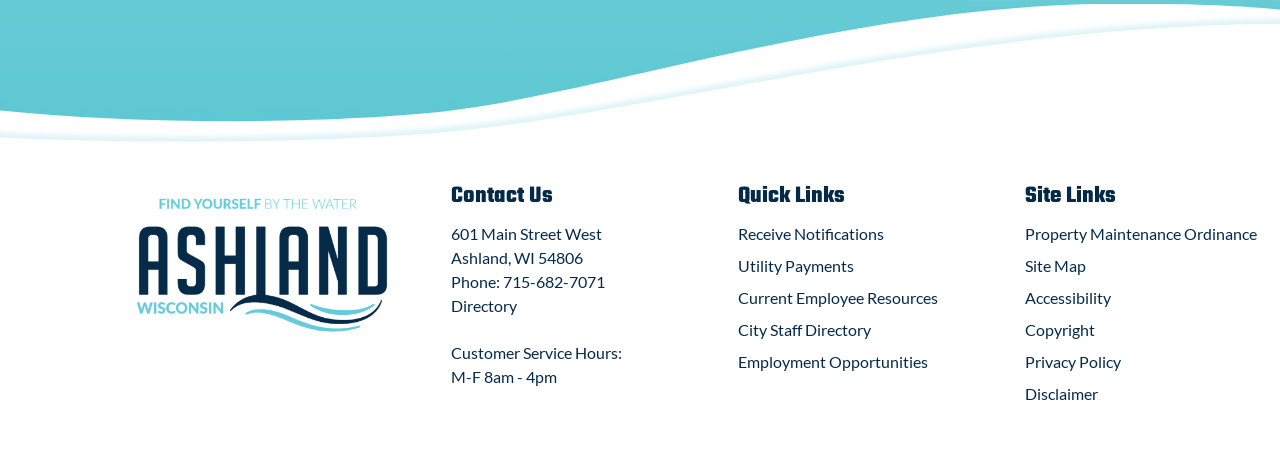Determine the bounding box coordinates of the area to click in order to meet this instruction: "go to home page".

[0.091, 0.413, 0.315, 0.727]